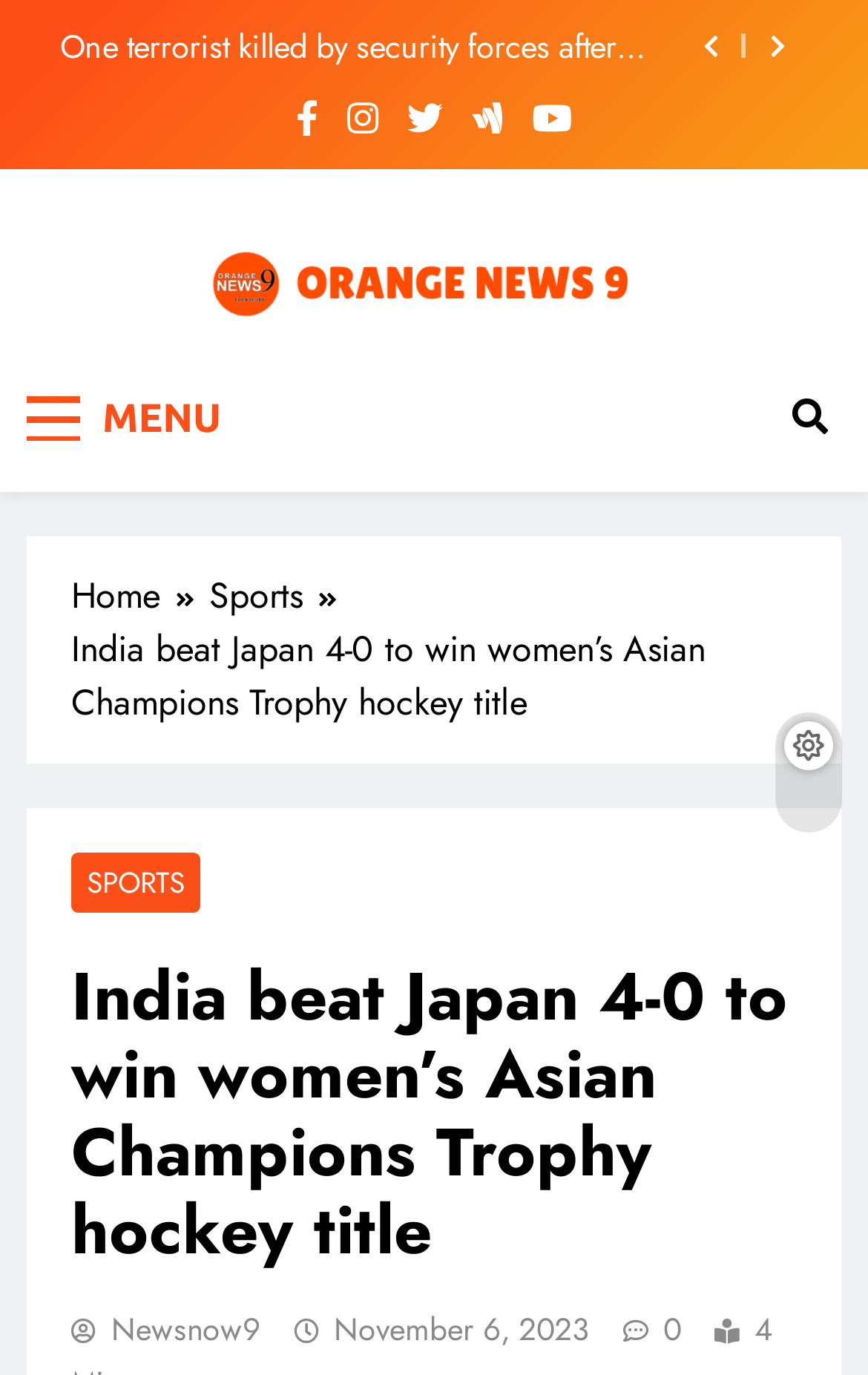Use a single word or phrase to answer this question: 
What is the logo of the website?

OrangeNews9